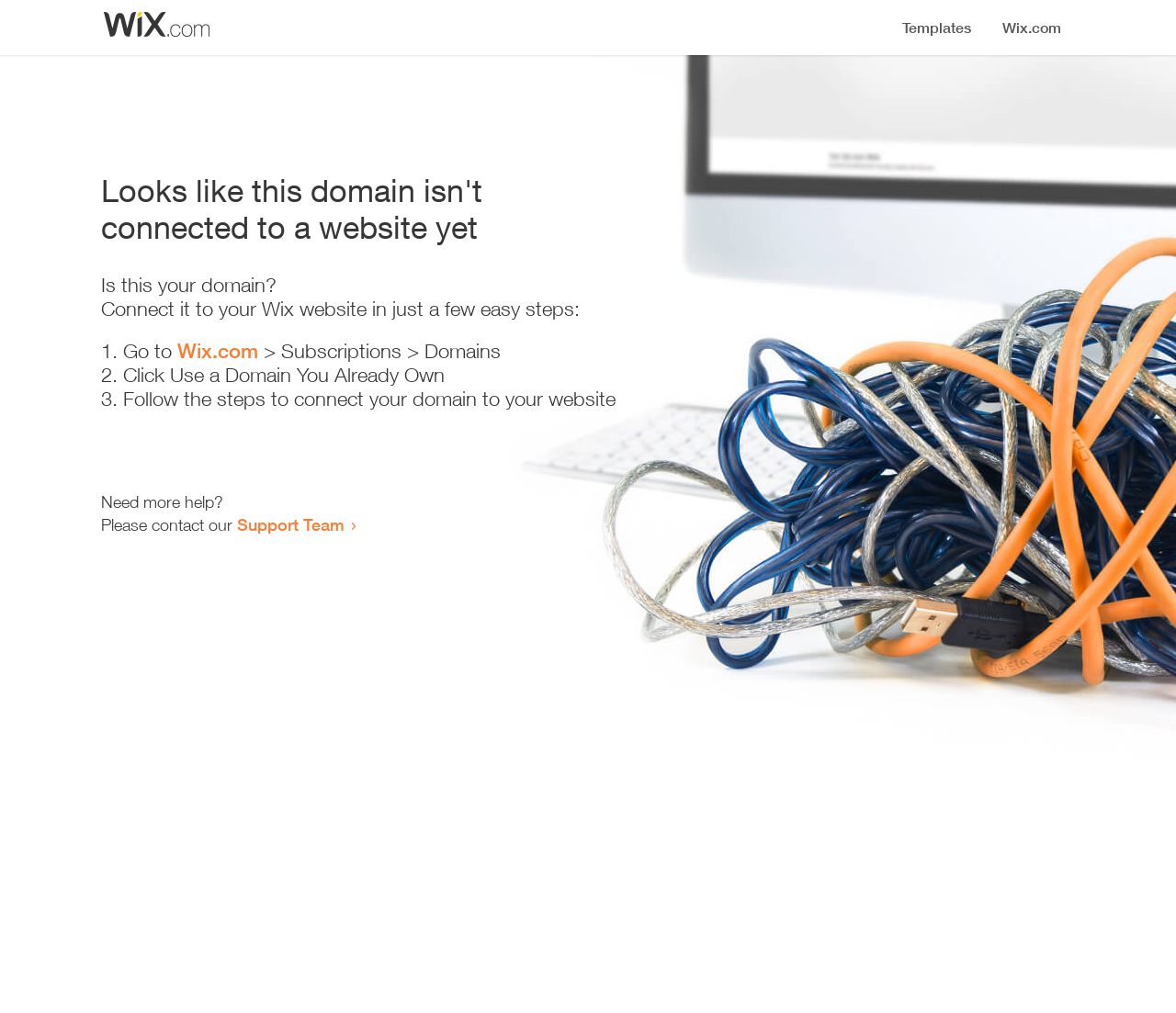Use a single word or phrase to answer the question: 
What is the current status of the domain?

Not connected